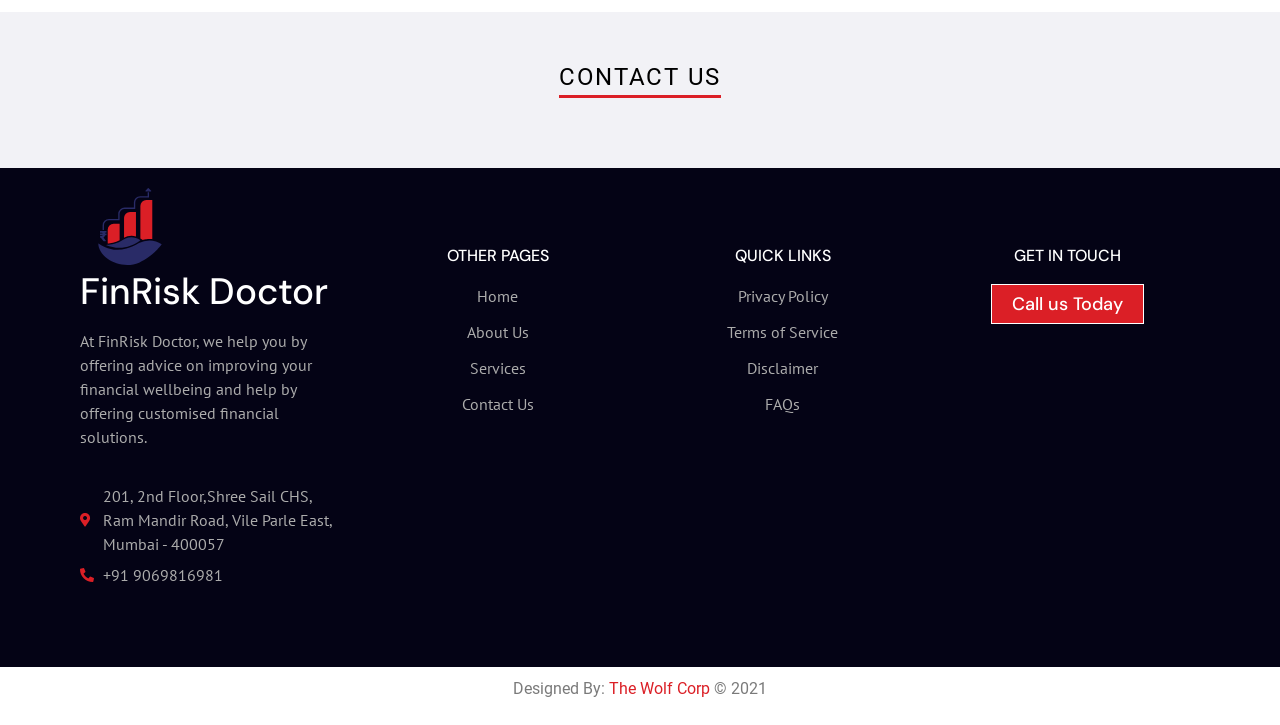Locate the UI element that matches the description The Wolf Corp in the webpage screenshot. Return the bounding box coordinates in the format (top-left x, top-left y, bottom-right x, bottom-right y), with values ranging from 0 to 1.

[0.476, 0.936, 0.555, 0.962]